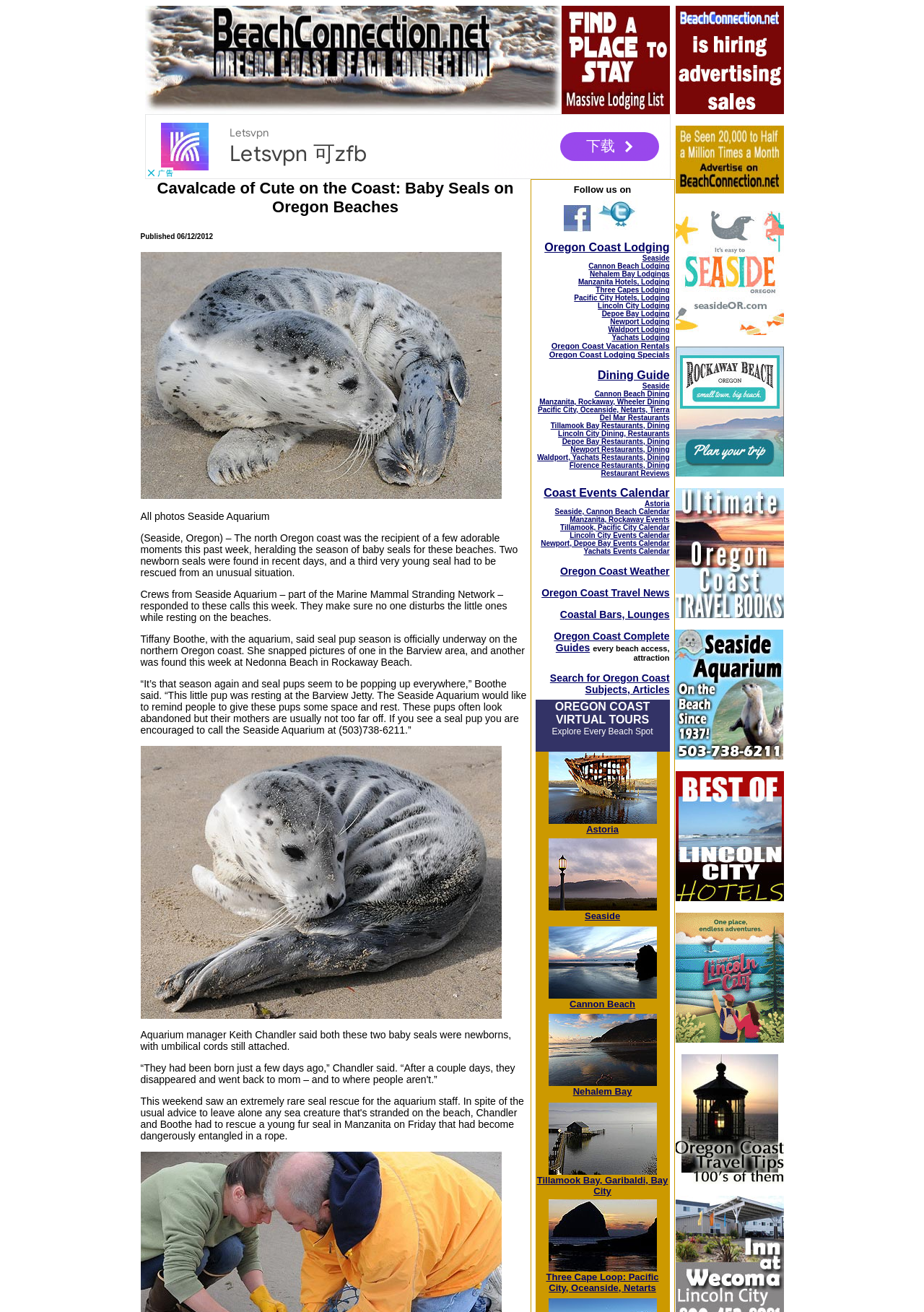What is the text of the heading that mentions 'Follow us on'?
Give a one-word or short-phrase answer derived from the screenshot.

Follow us on